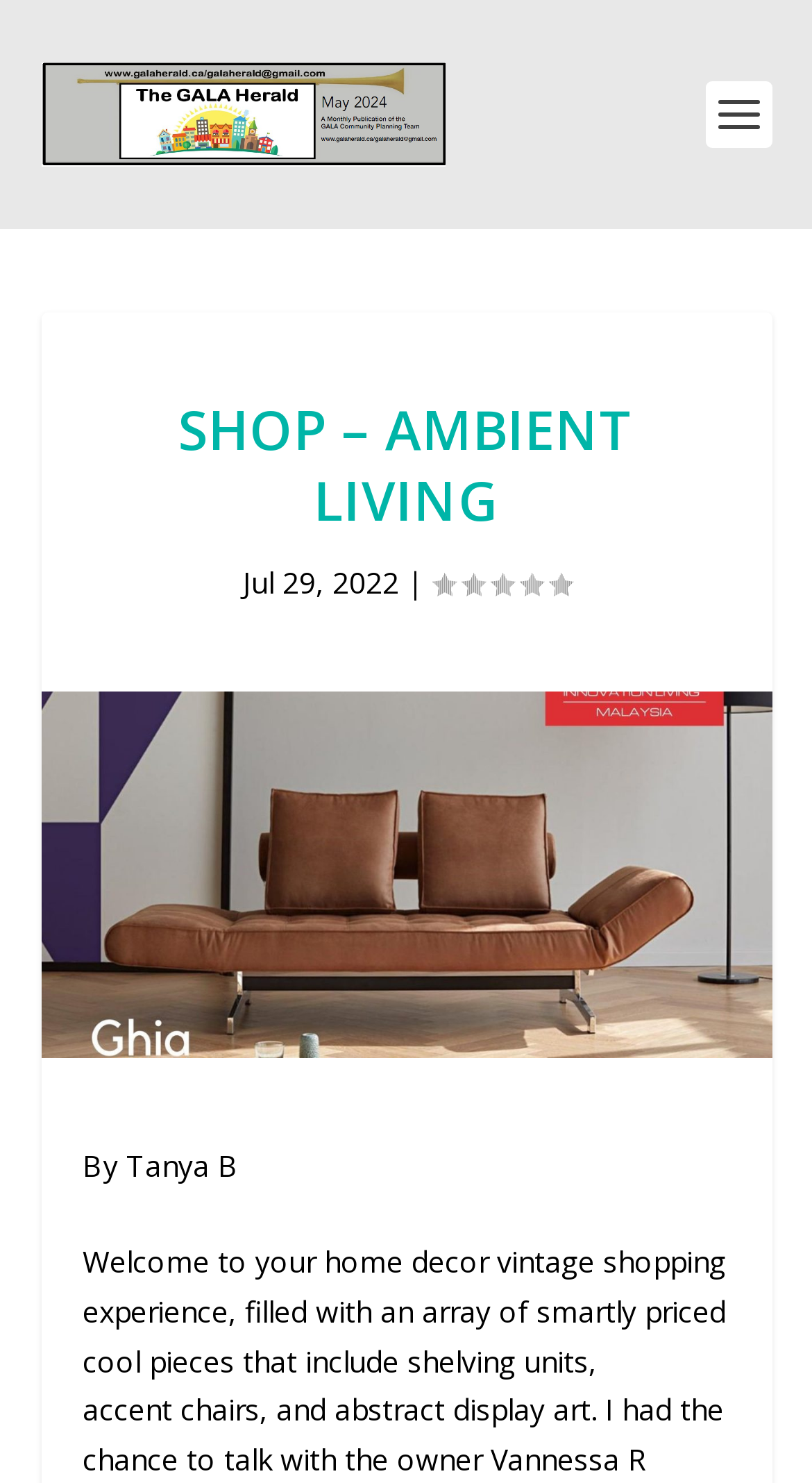Please identify the webpage's heading and generate its text content.

SHOP – AMBIENT LIVING